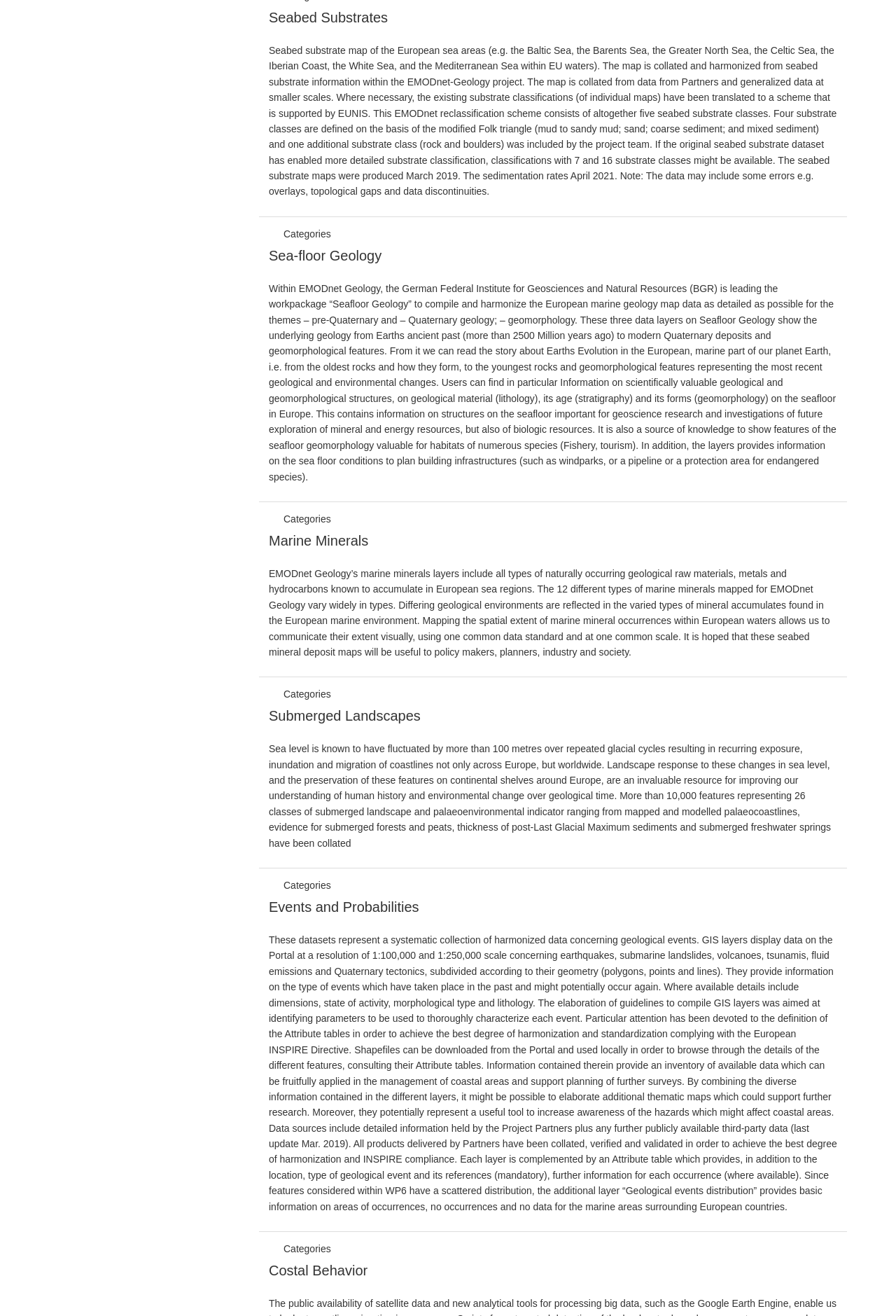Locate the bounding box of the UI element defined by this description: "Events and Probabilities". The coordinates should be given as four float numbers between 0 and 1, formatted as [left, top, right, bottom].

[0.3, 0.683, 0.468, 0.695]